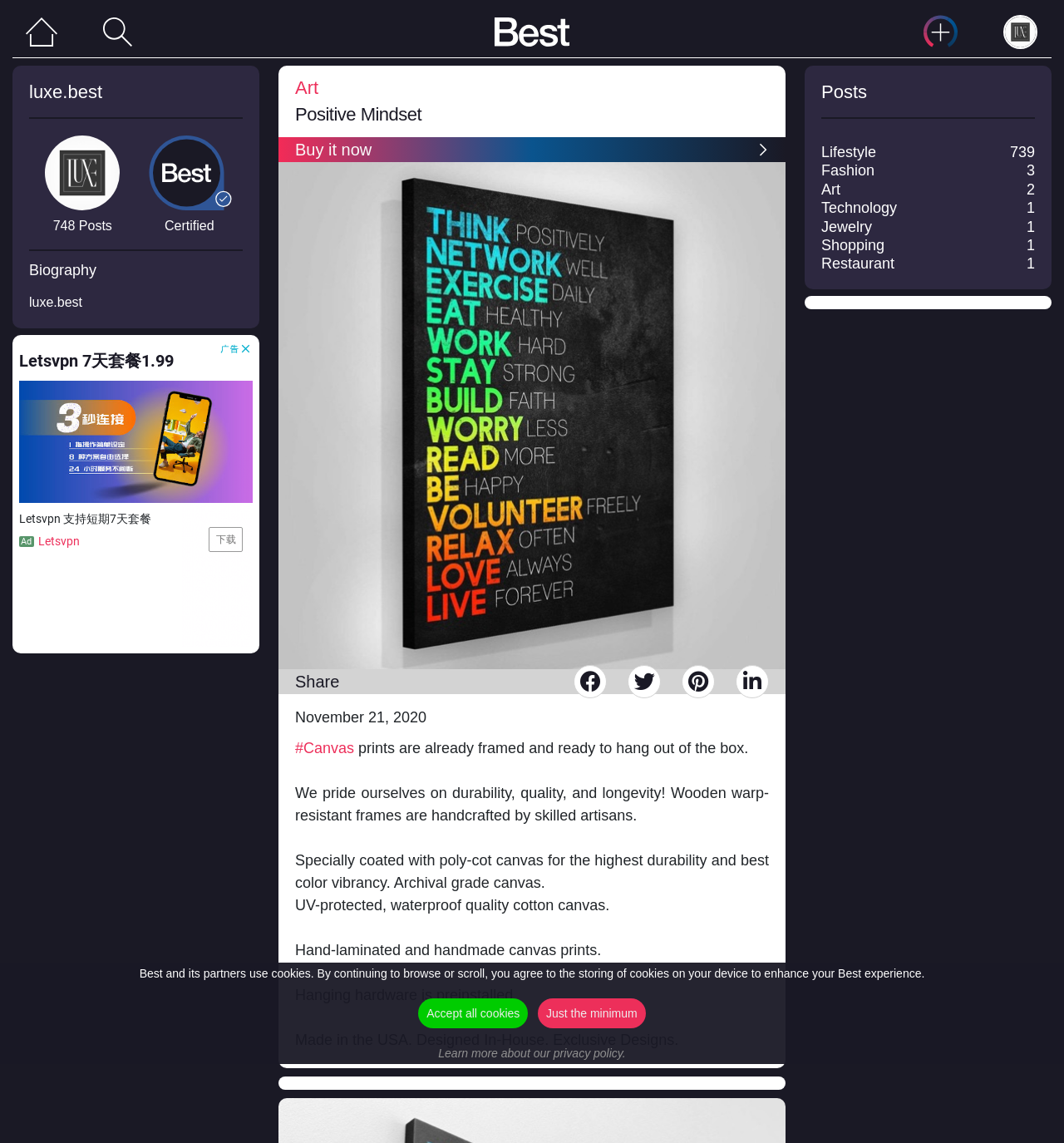Given the element description Buy it now, identify the bounding box coordinates for the UI element on the webpage screenshot. The format should be (top-left x, top-left y, bottom-right x, bottom-right y), with values between 0 and 1.

[0.262, 0.12, 0.738, 0.369]